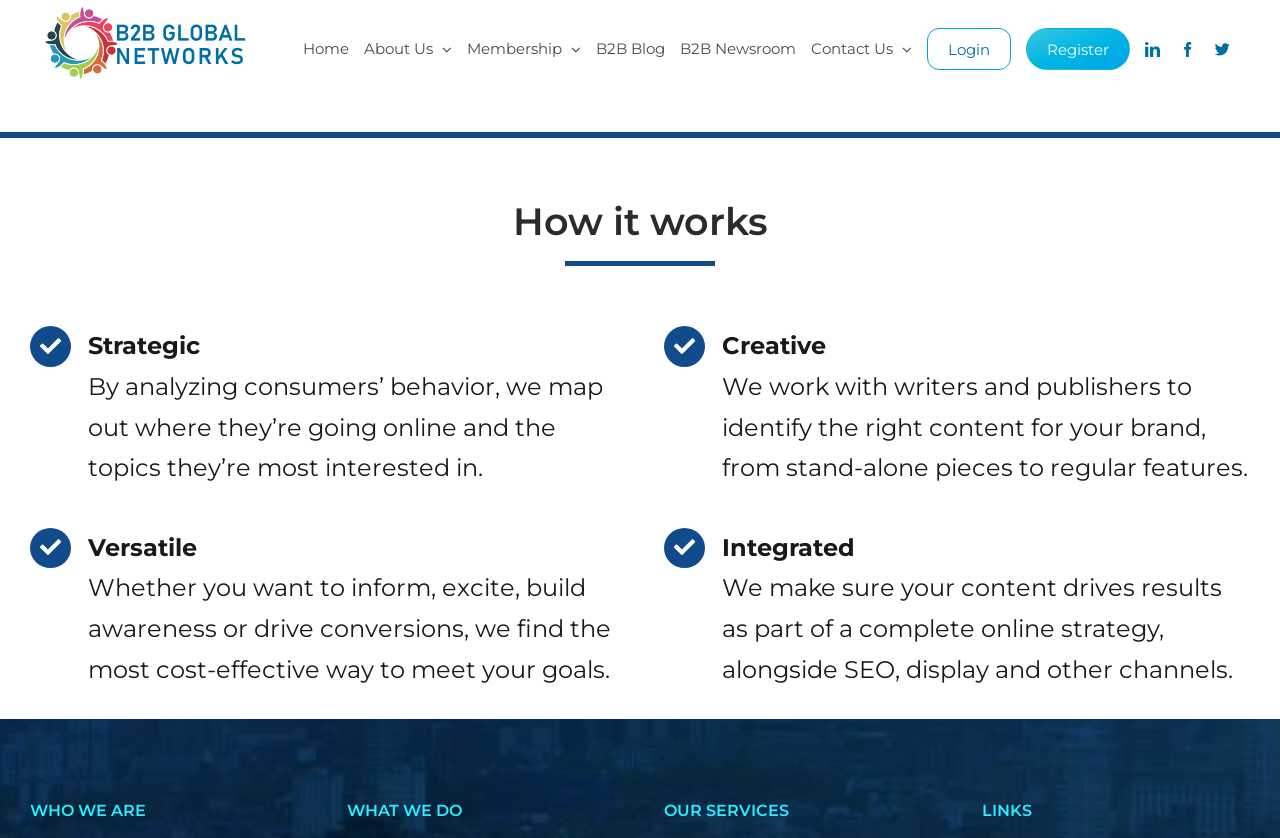Find the bounding box coordinates of the area that needs to be clicked in order to achieve the following instruction: "Search for something". The coordinates should be specified as four float numbers between 0 and 1, i.e., [left, top, right, bottom].

None